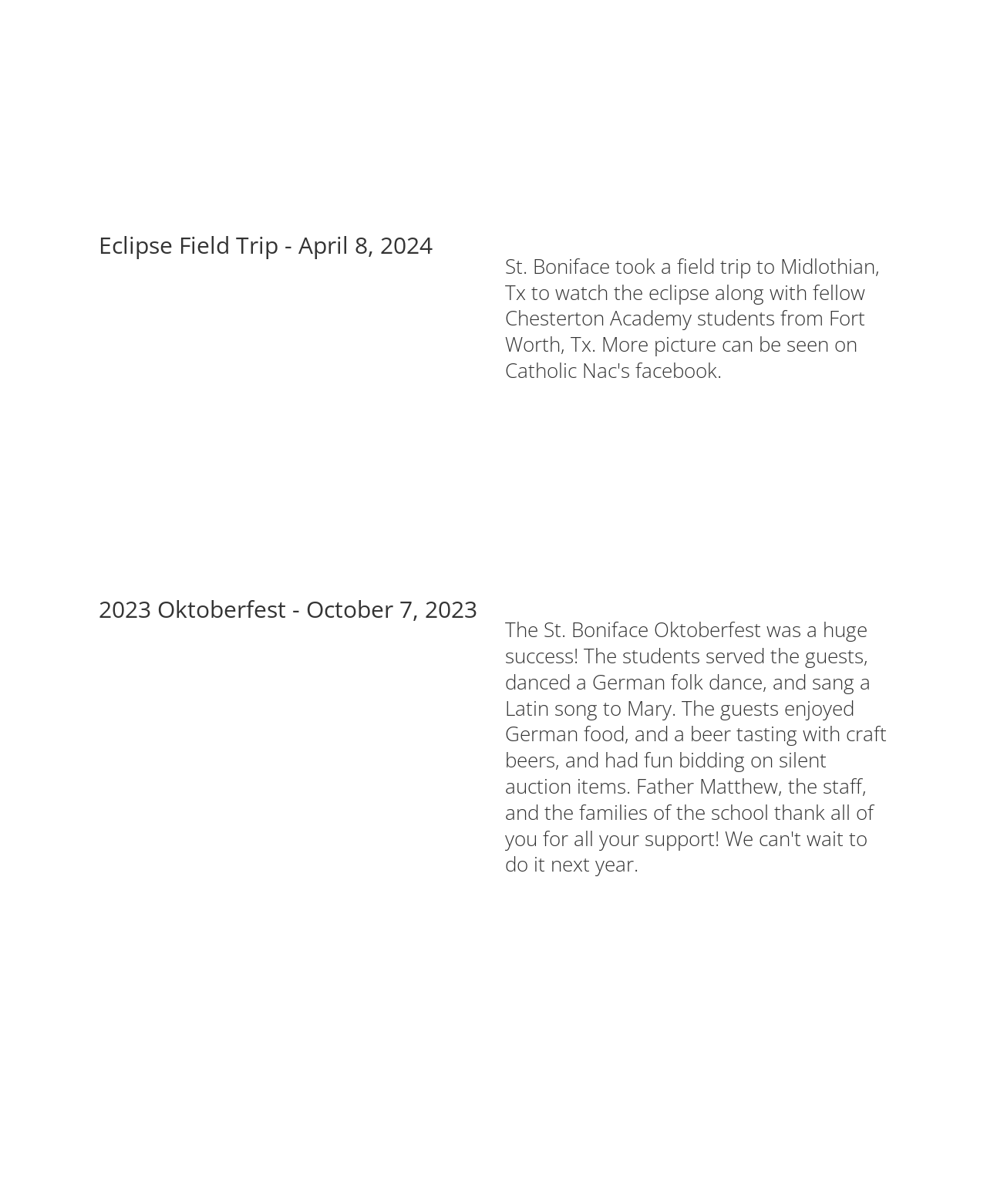Provide a brief response using a word or short phrase to this question:
What is the accreditation status of the school?

Accredited